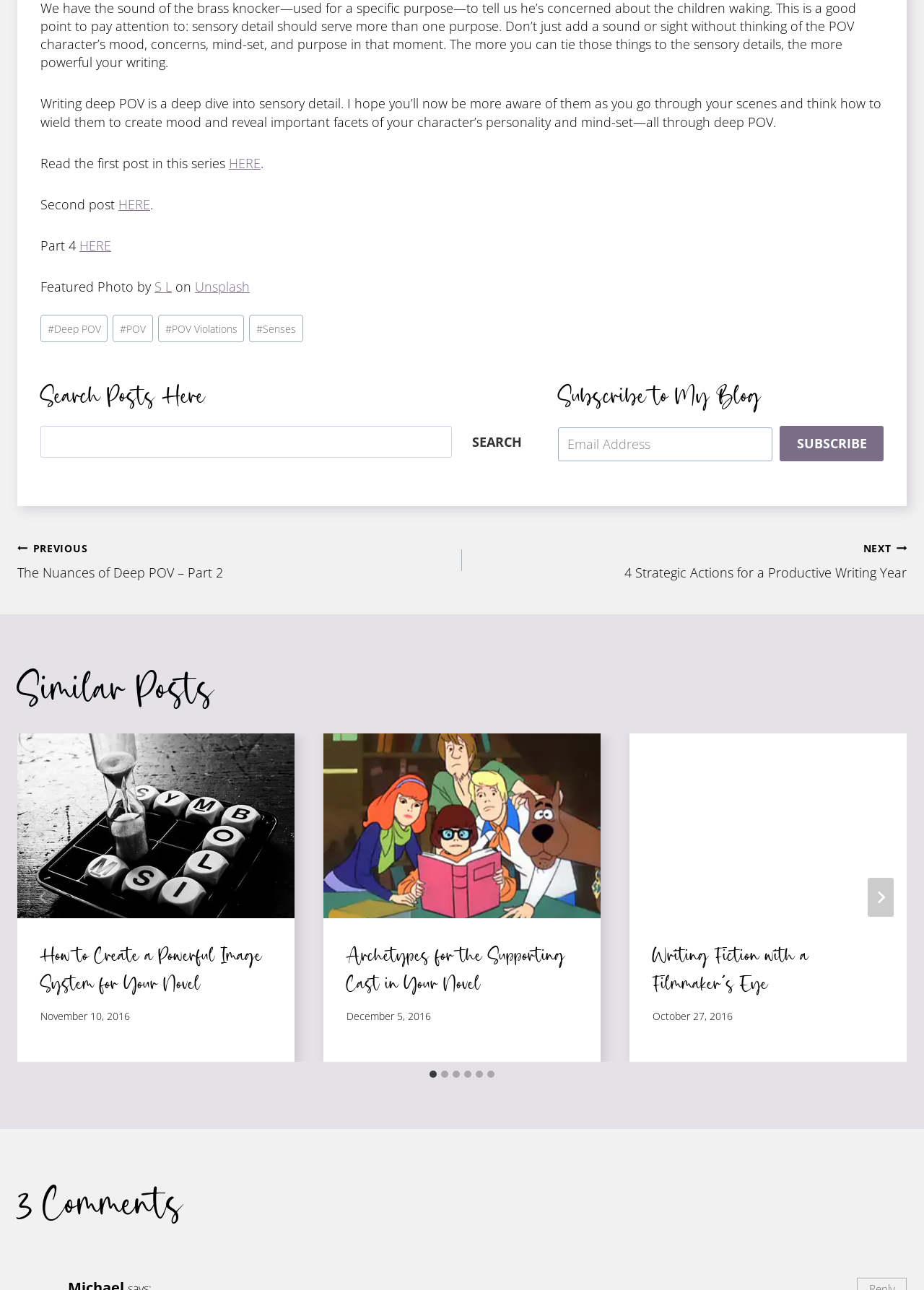Provide a short answer using a single word or phrase for the following question: 
What is the purpose of the search box?

Search posts